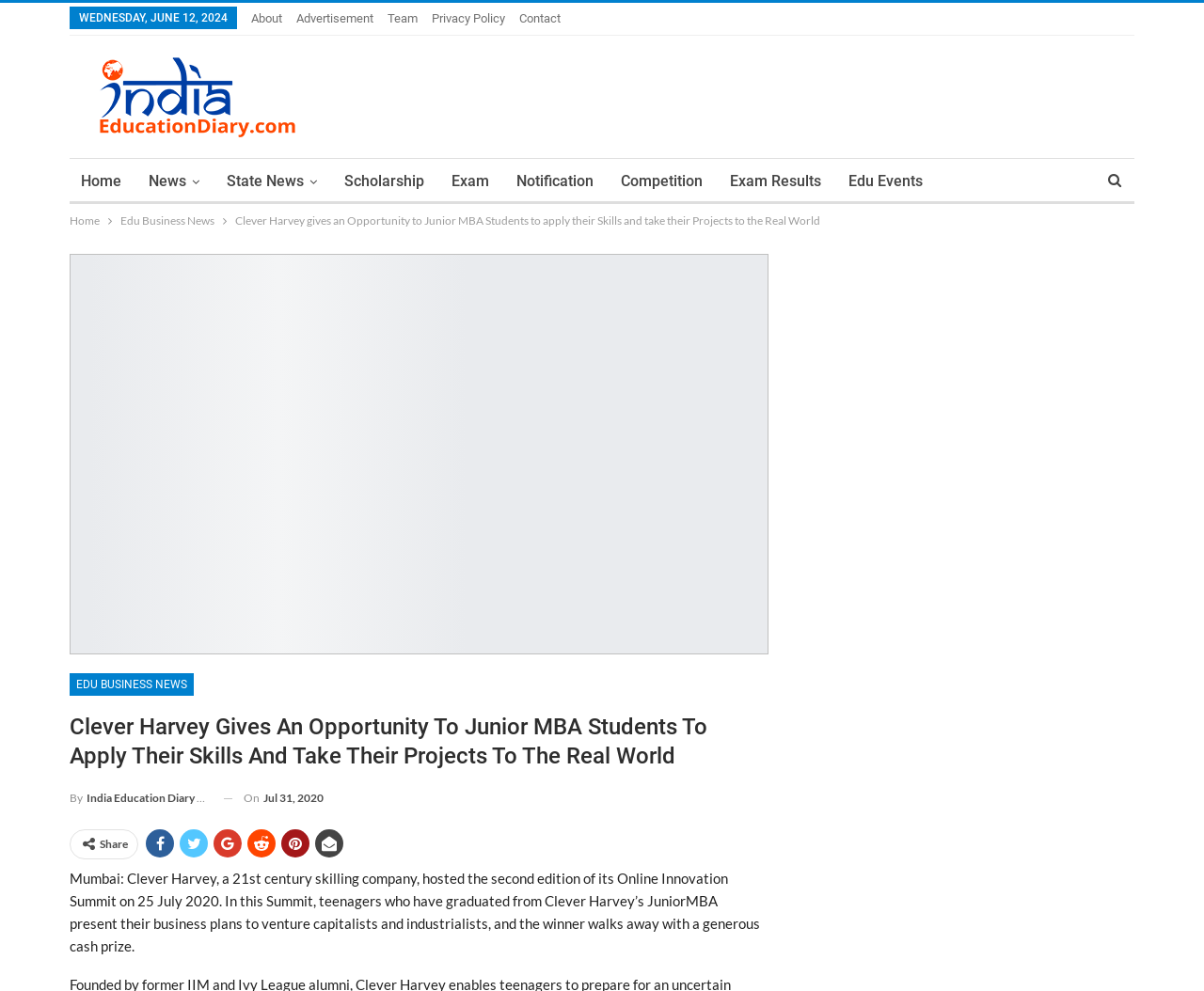Generate a thorough caption that explains the contents of the webpage.

The webpage appears to be an article from an education news website. At the top, there is a horizontal navigation bar with links to "About", "Advertisement", "Team", "Privacy Policy", and "Contact". Below this, there is a table with a link to "Publisher" accompanied by an image.

On the left side, there is a vertical navigation menu with links to "Home", "News", "State News", "Scholarship", "Exam", "Notification", "Competition", "Exam Results", and "Edu Events". 

Above the main content, there is a breadcrumbs navigation section showing the path "Home > Edu Business News". The main content is an article titled "Clever Harvey Gives An Opportunity To Junior MBA Students To Apply Their Skills And Take Their Projects To The Real World". The article has a heading, a byline "By India Education Diary Bureau Admin", and a timestamp "On Jul 31, 2020". 

The article text describes an event where teenagers presented their business plans to venture capitalists and industrialists, and the winner received a cash prize. Below the article, there are social media sharing links and icons.